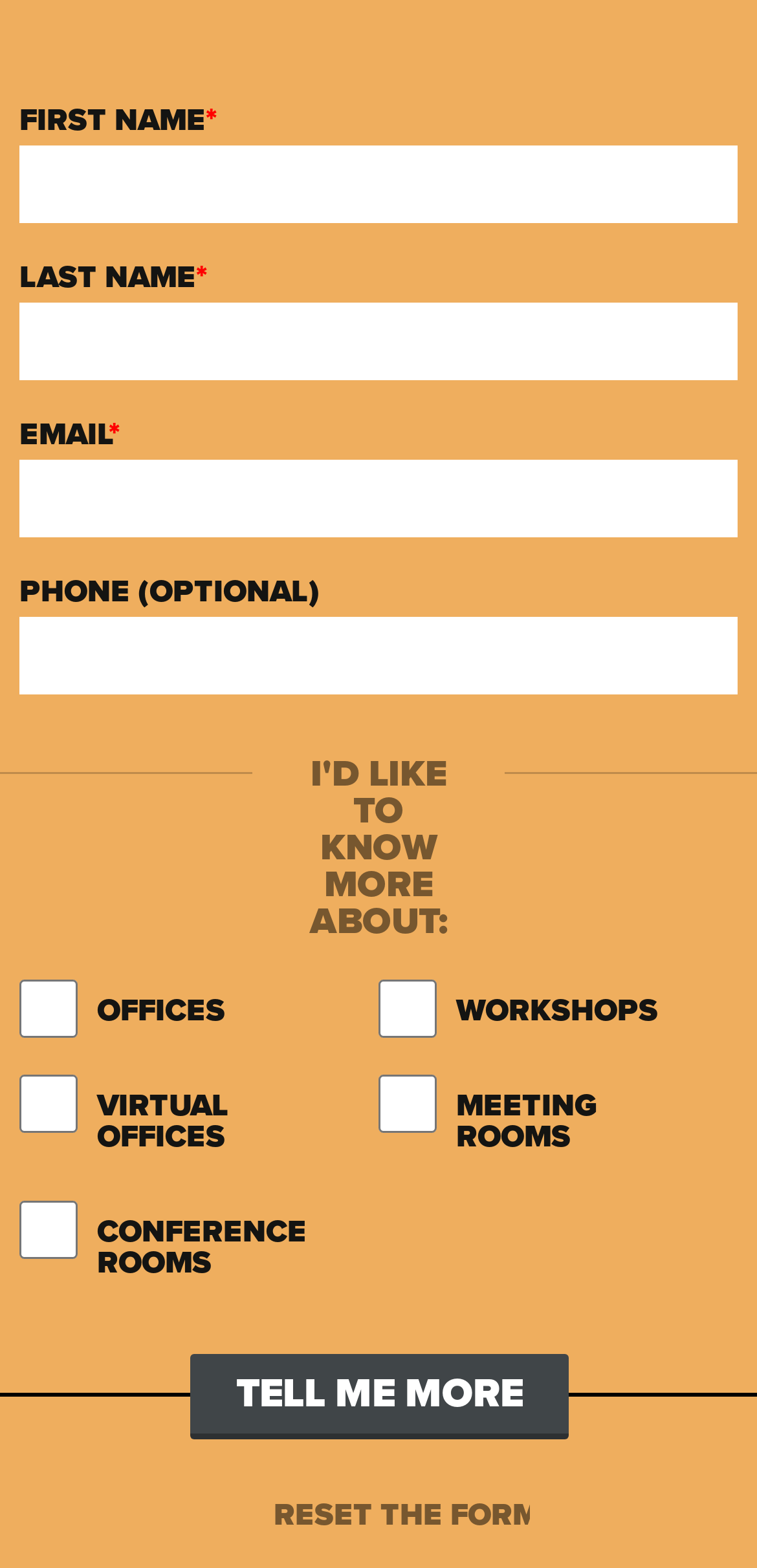Locate the bounding box coordinates of the clickable area to execute the instruction: "Check OFFICES". Provide the coordinates as four float numbers between 0 and 1, represented as [left, top, right, bottom].

[0.026, 0.624, 0.103, 0.661]